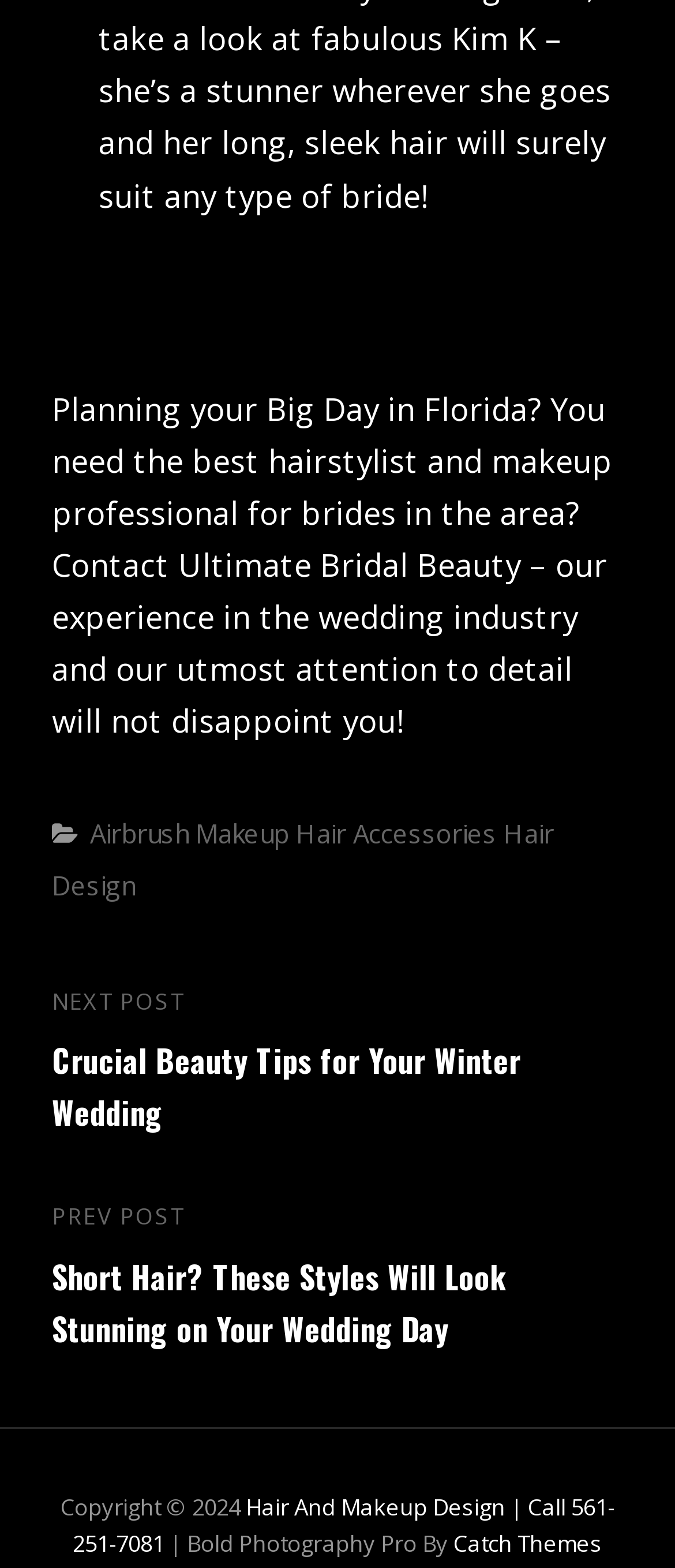What is the contact number for Hair And Makeup Design?
Look at the image and respond with a one-word or short phrase answer.

561-251-7081